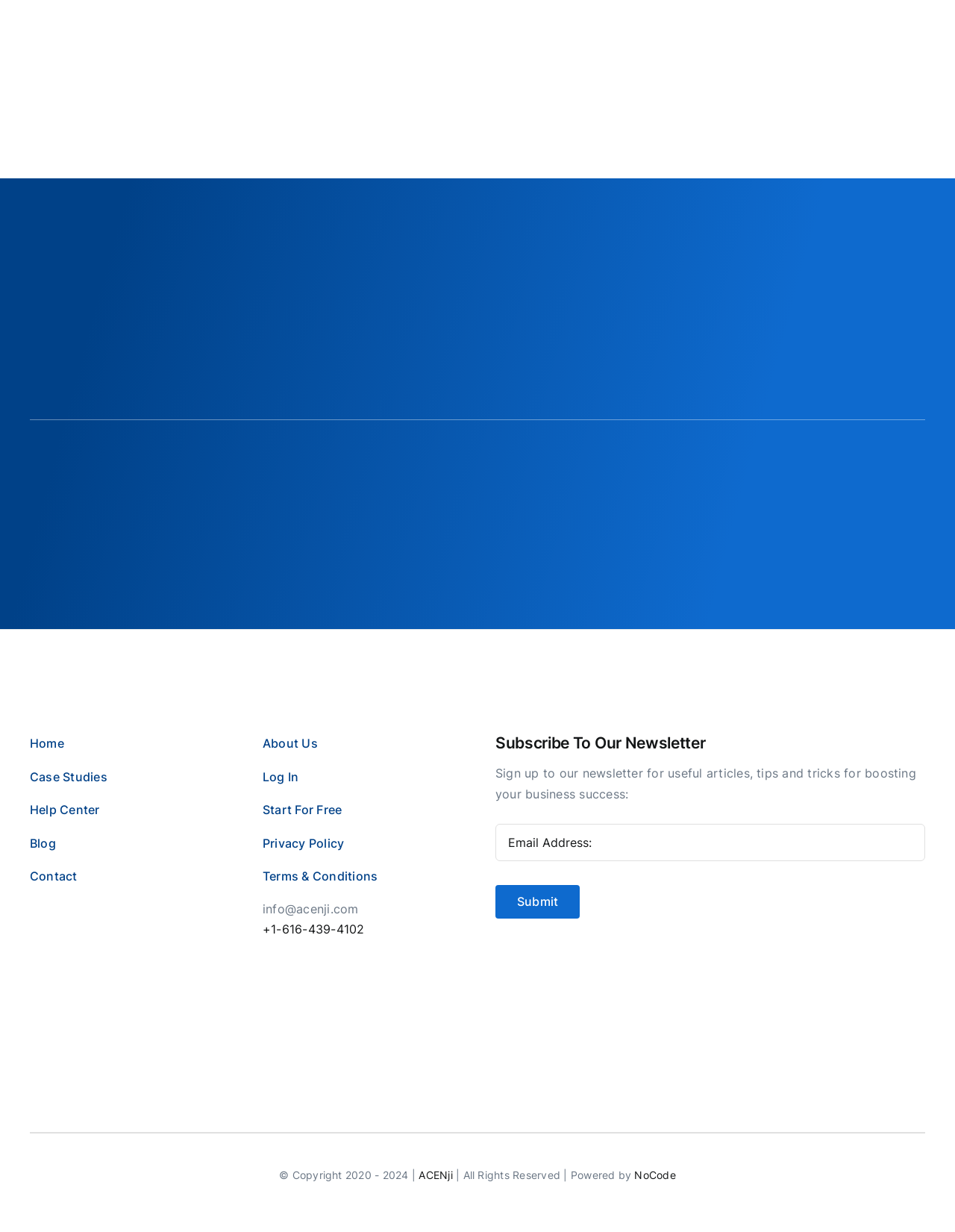What is the logo of the website?
Kindly offer a detailed explanation using the data available in the image.

The logo of the website is located at the top left corner of the webpage, and it is an image with the text 'ACENji – The NoCode Super-App Logo'.